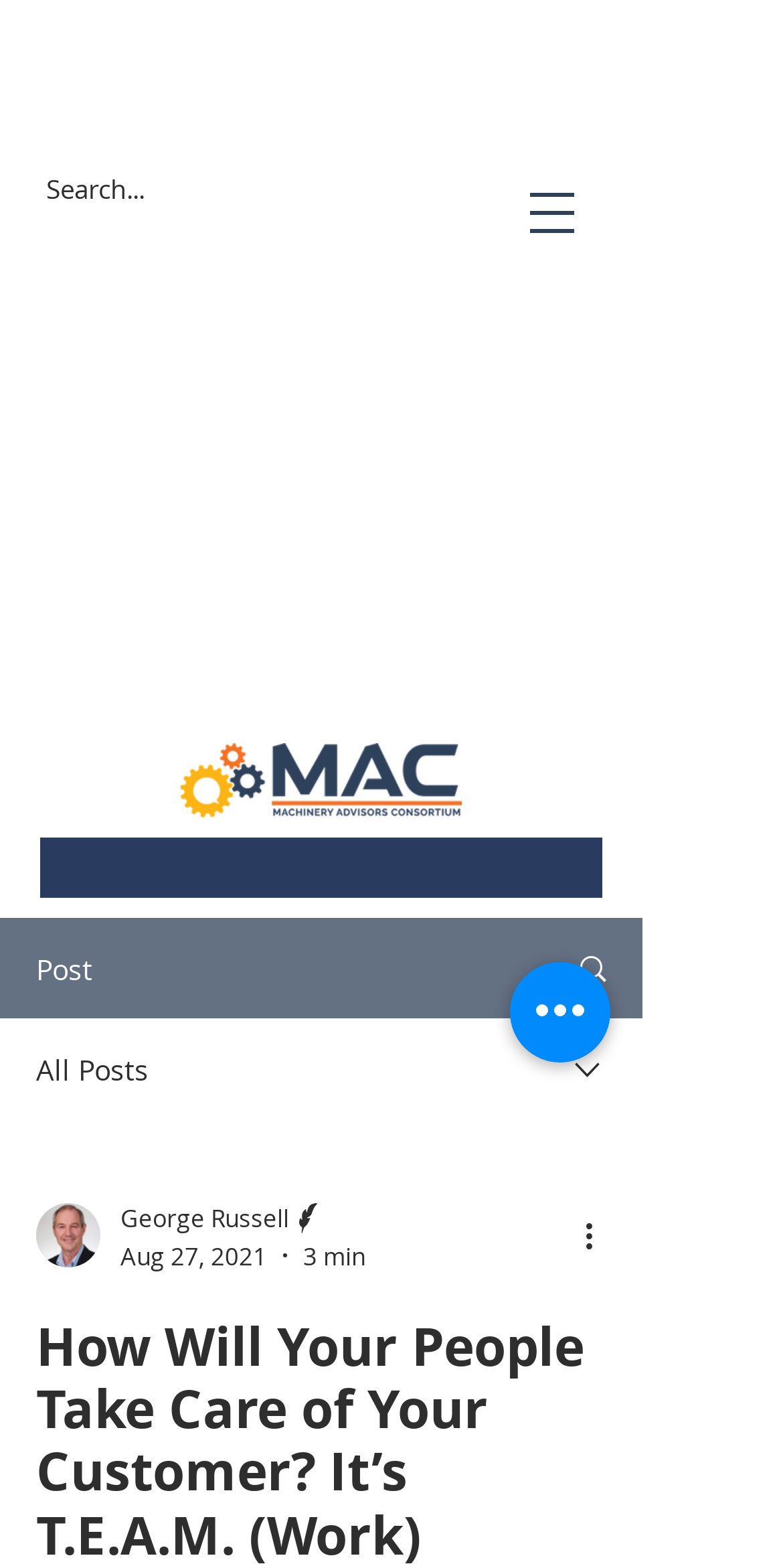Can you identify the bounding box coordinates of the clickable region needed to carry out this instruction: 'Open navigation menu'? The coordinates should be four float numbers within the range of 0 to 1, stated as [left, top, right, bottom].

[0.641, 0.104, 0.769, 0.168]